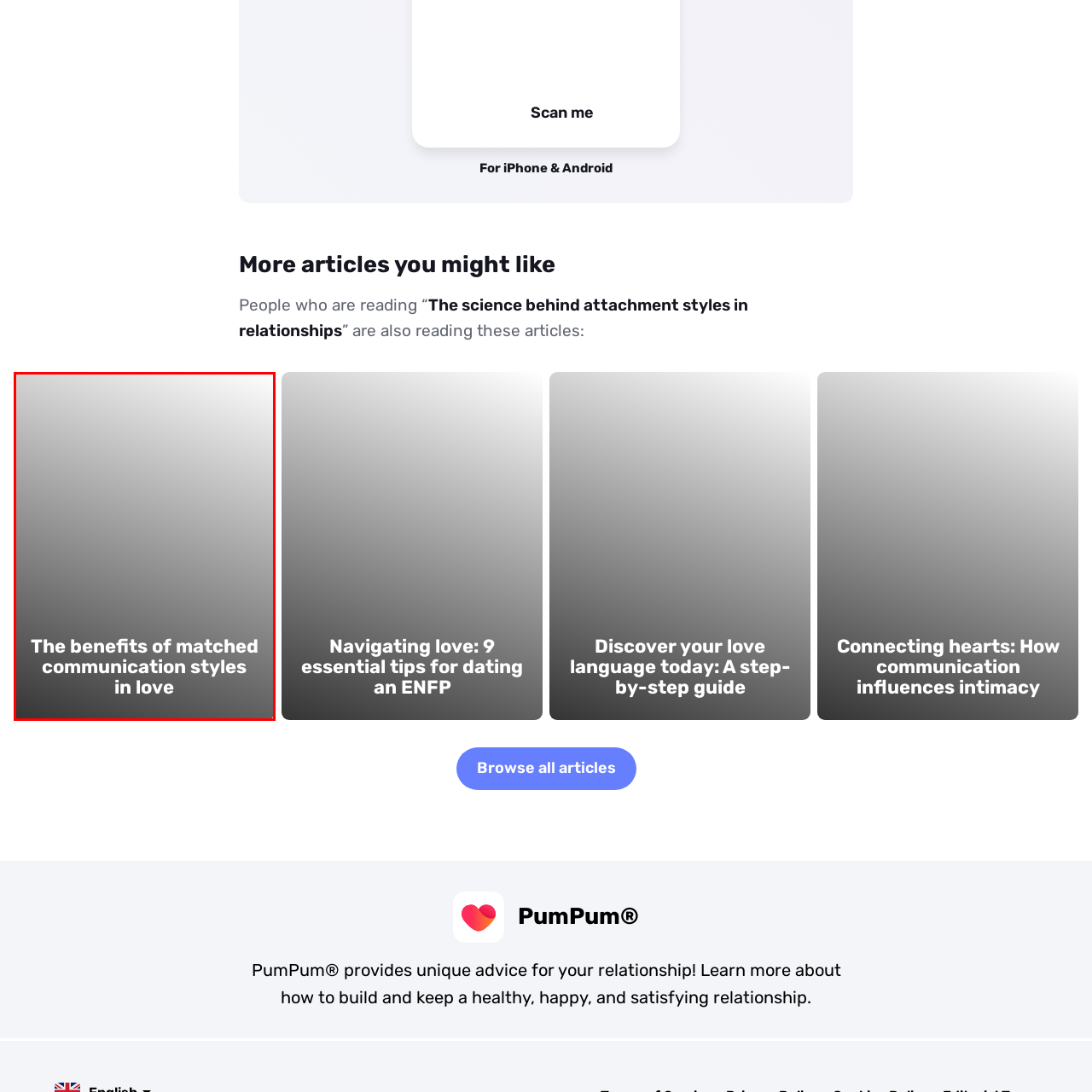What is the background of the image?
Study the image framed by the red bounding box and answer the question in detail, relying on the visual clues provided.

According to the caption, the background of the image is a soft gradient background transitioning from dark to light shades, which suggests that the background is a gradient.